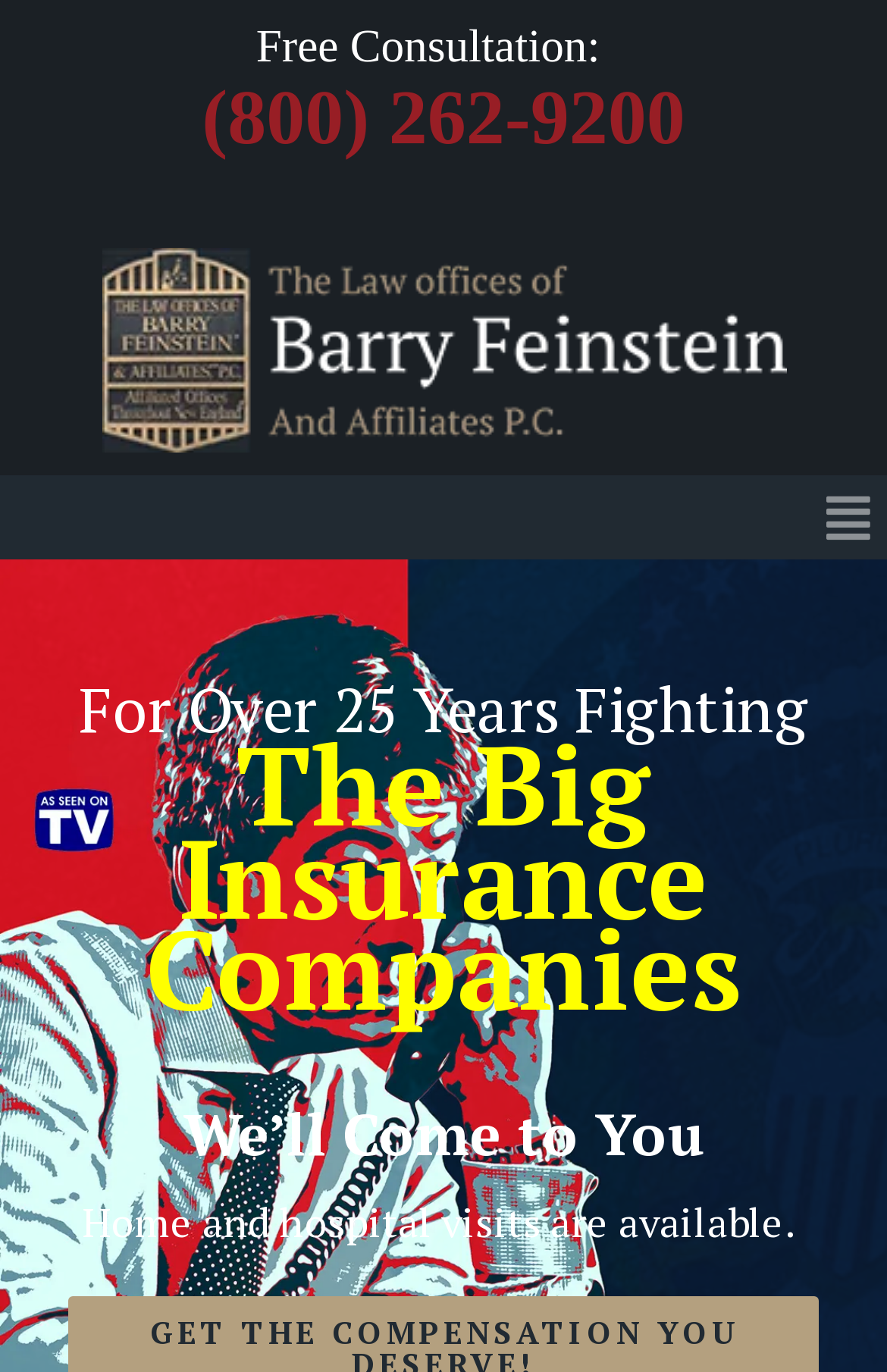Observe the image and answer the following question in detail: What is the phone number for a free consultation?

I found the phone number by looking at the link element with the text '(800) 262-9200' which is located near the 'Free Consultation:' static text.